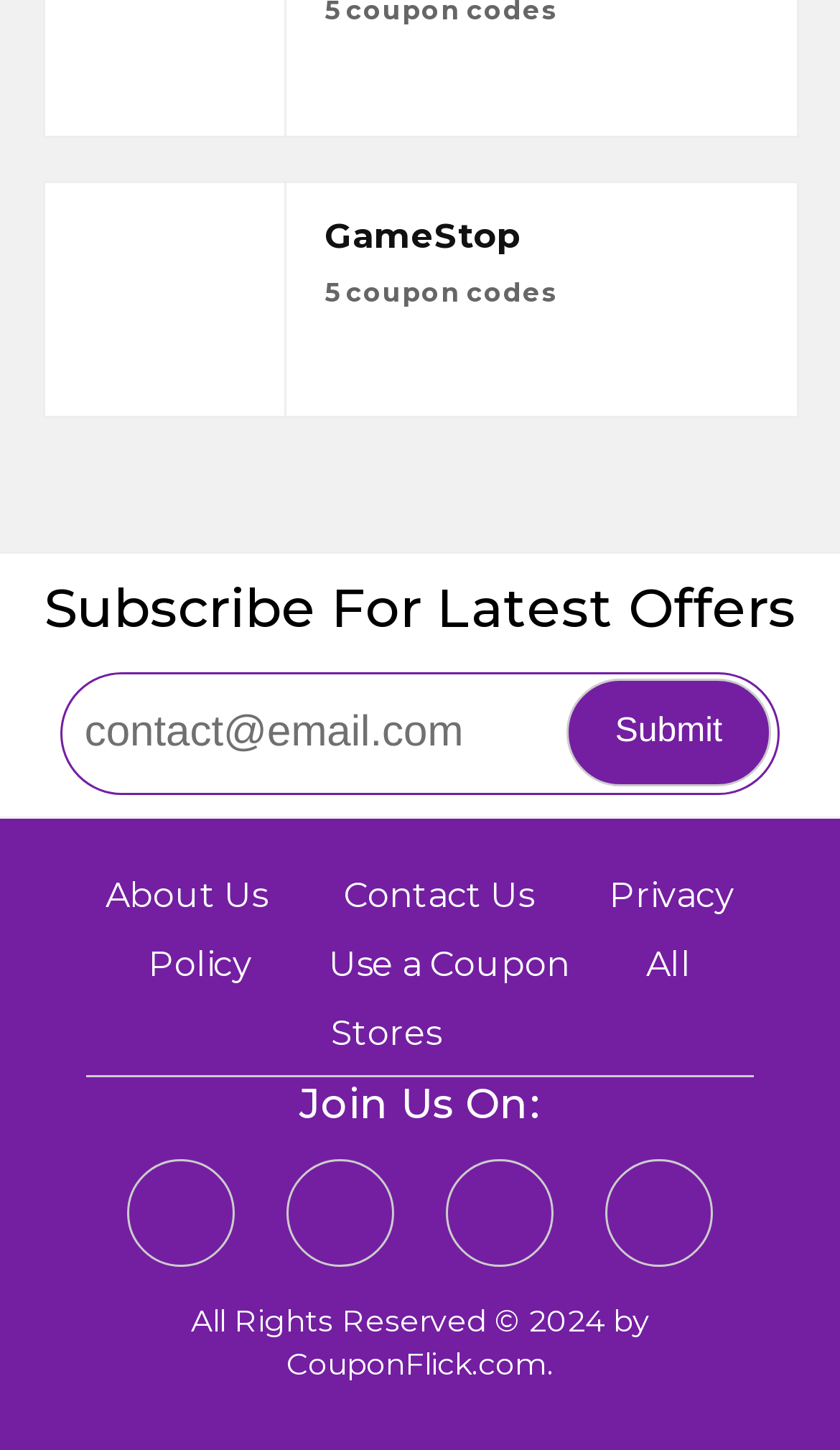What is the purpose of the separator?
Kindly give a detailed and elaborate answer to the question.

The separator is a horizontal line that separates the main content of the webpage from the social media links and copyright information at the bottom. Its purpose is to visually distinguish between different sections of the webpage.